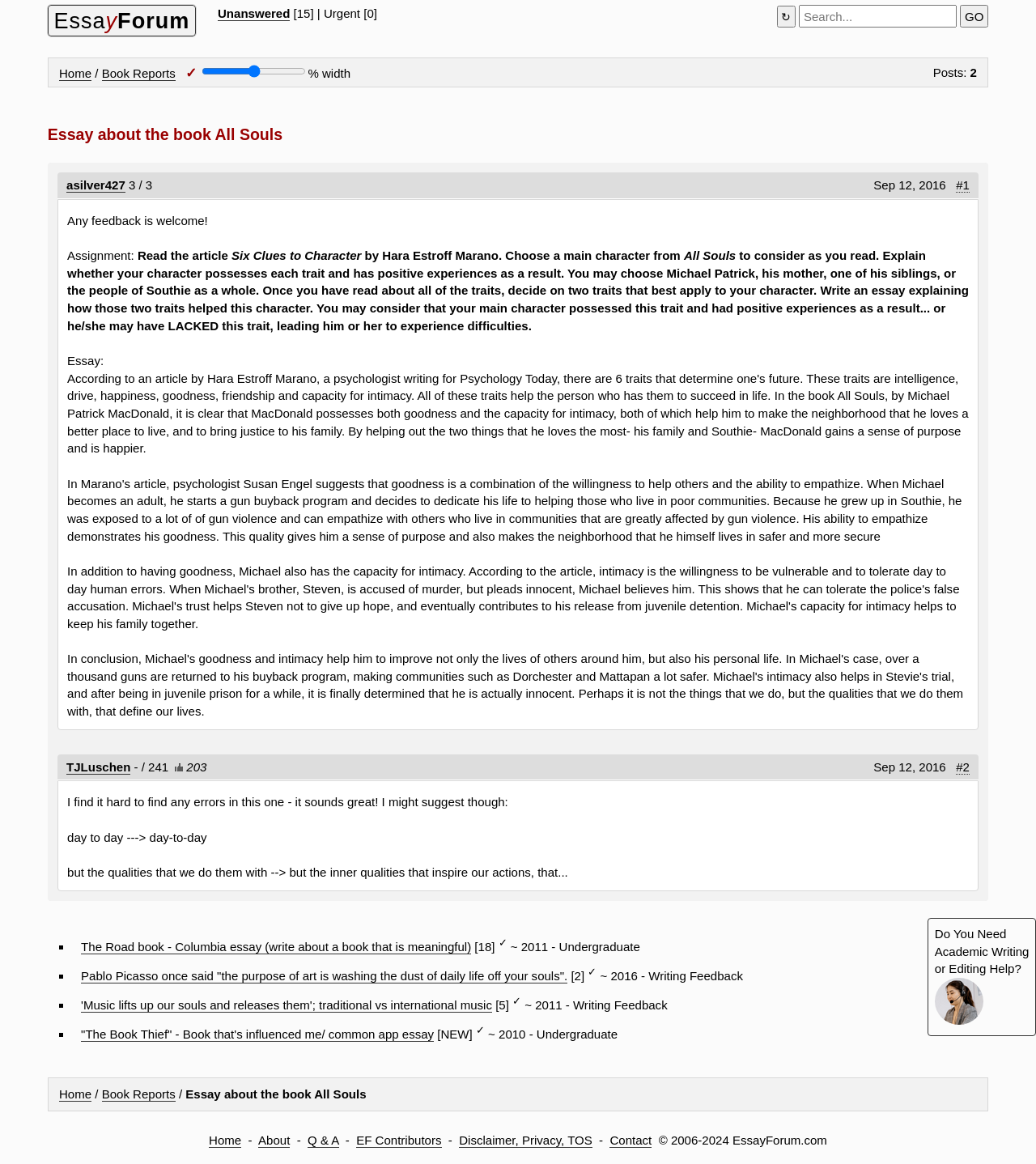Respond to the question below with a single word or phrase: How many posts are there in the first article?

2